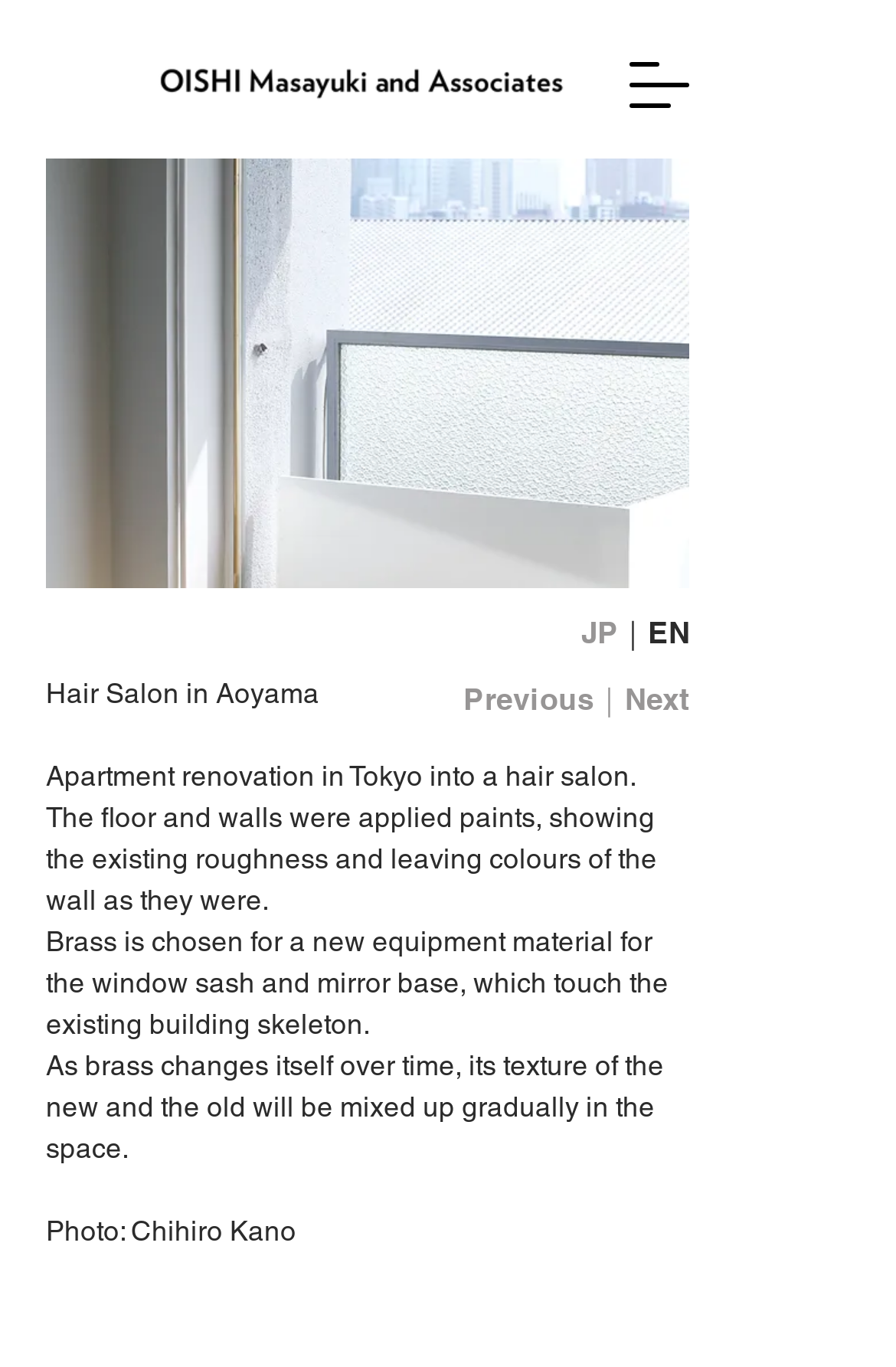Give a one-word or phrase response to the following question: Who took the photo?

Chihiro Kano